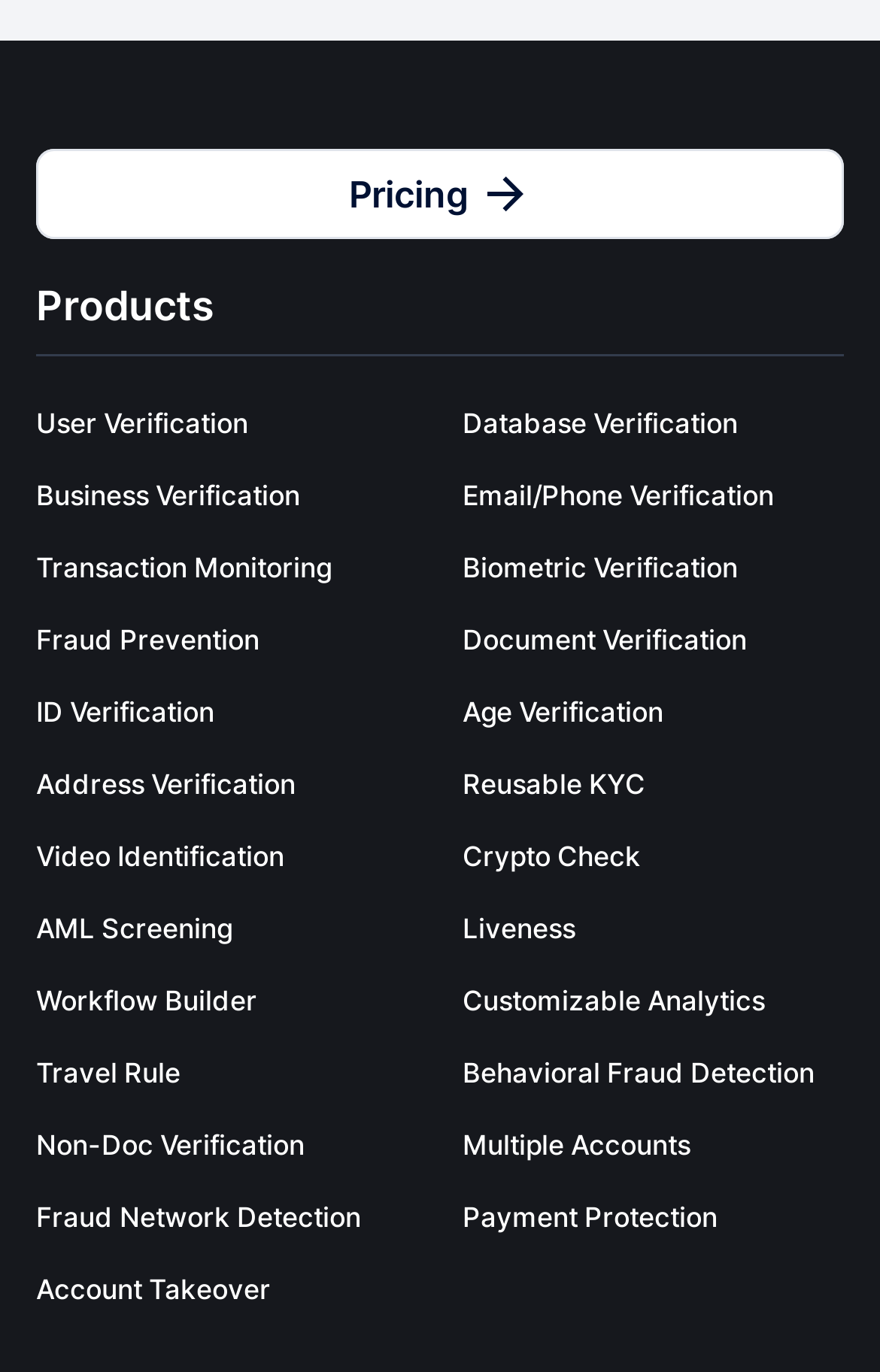Identify the bounding box coordinates of the region that needs to be clicked to carry out this instruction: "Explore Fraud Prevention". Provide these coordinates as four float numbers ranging from 0 to 1, i.e., [left, top, right, bottom].

[0.041, 0.444, 0.485, 0.49]